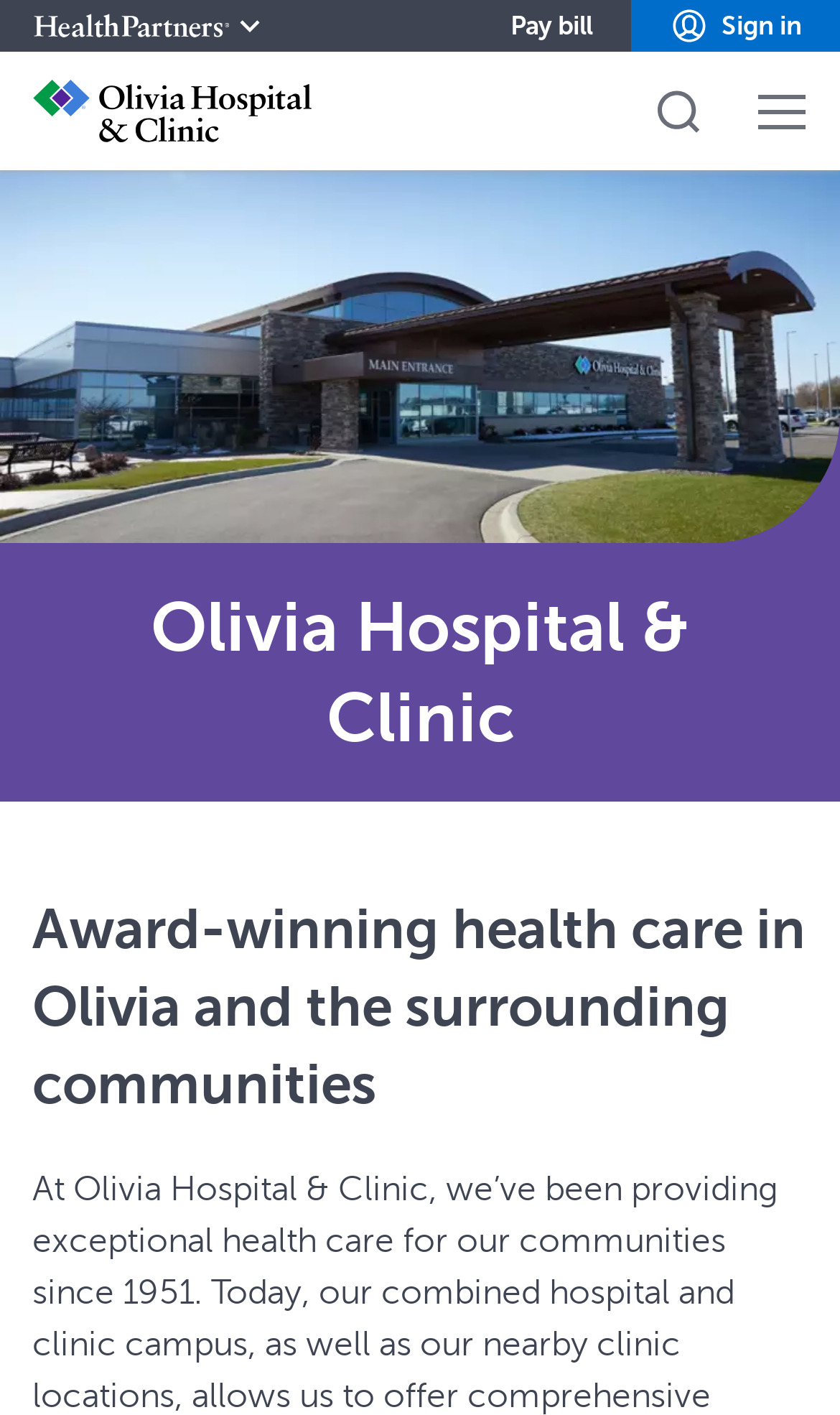Please provide the bounding box coordinates in the format (top-left x, top-left y, bottom-right x, bottom-right y). Remember, all values are floating point numbers between 0 and 1. What is the bounding box coordinate of the region described as: HealthPartners home

[0.062, 0.046, 0.938, 0.101]